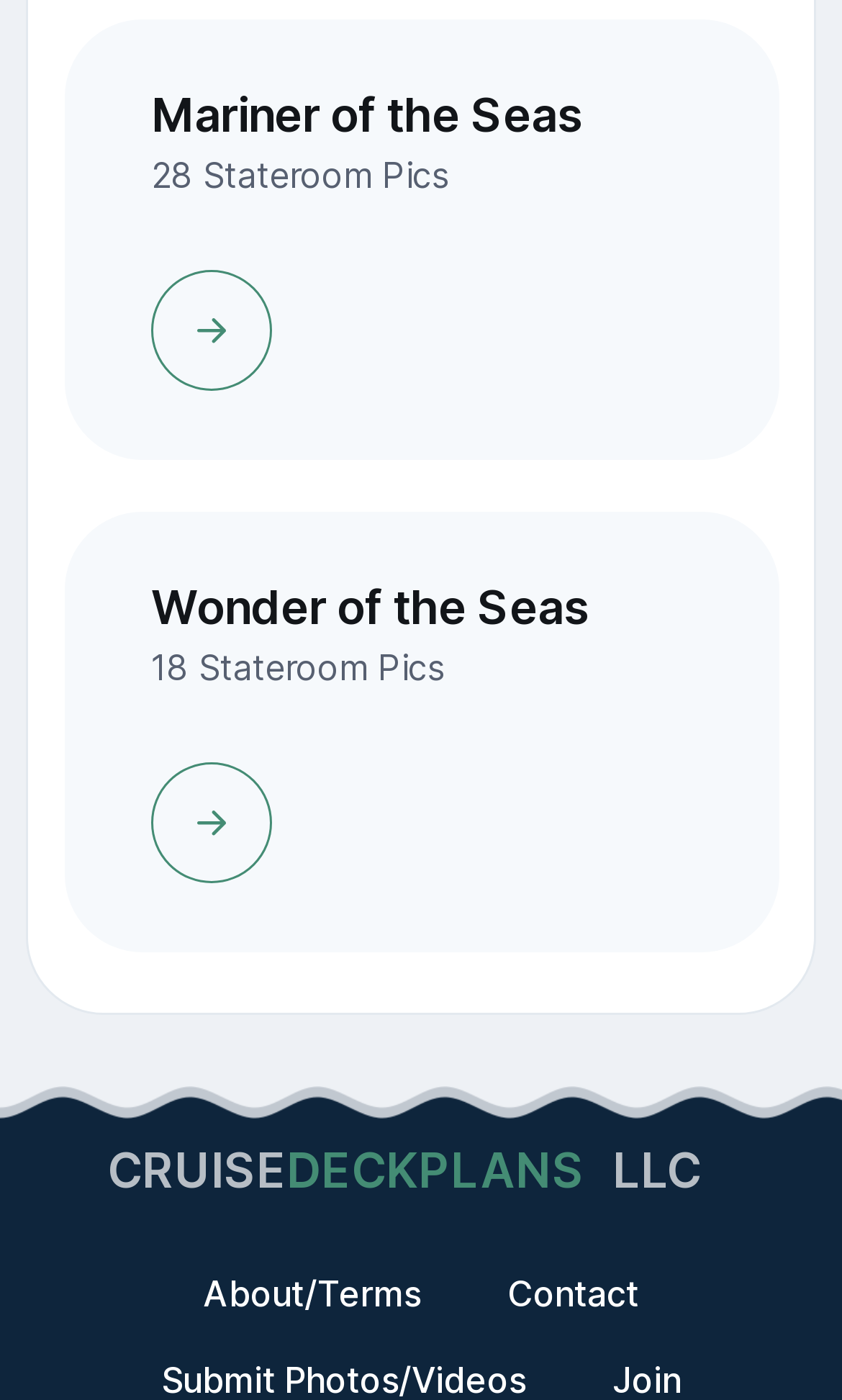Find the bounding box coordinates for the element described here: "About/Terms".

[0.2, 0.894, 0.541, 0.955]